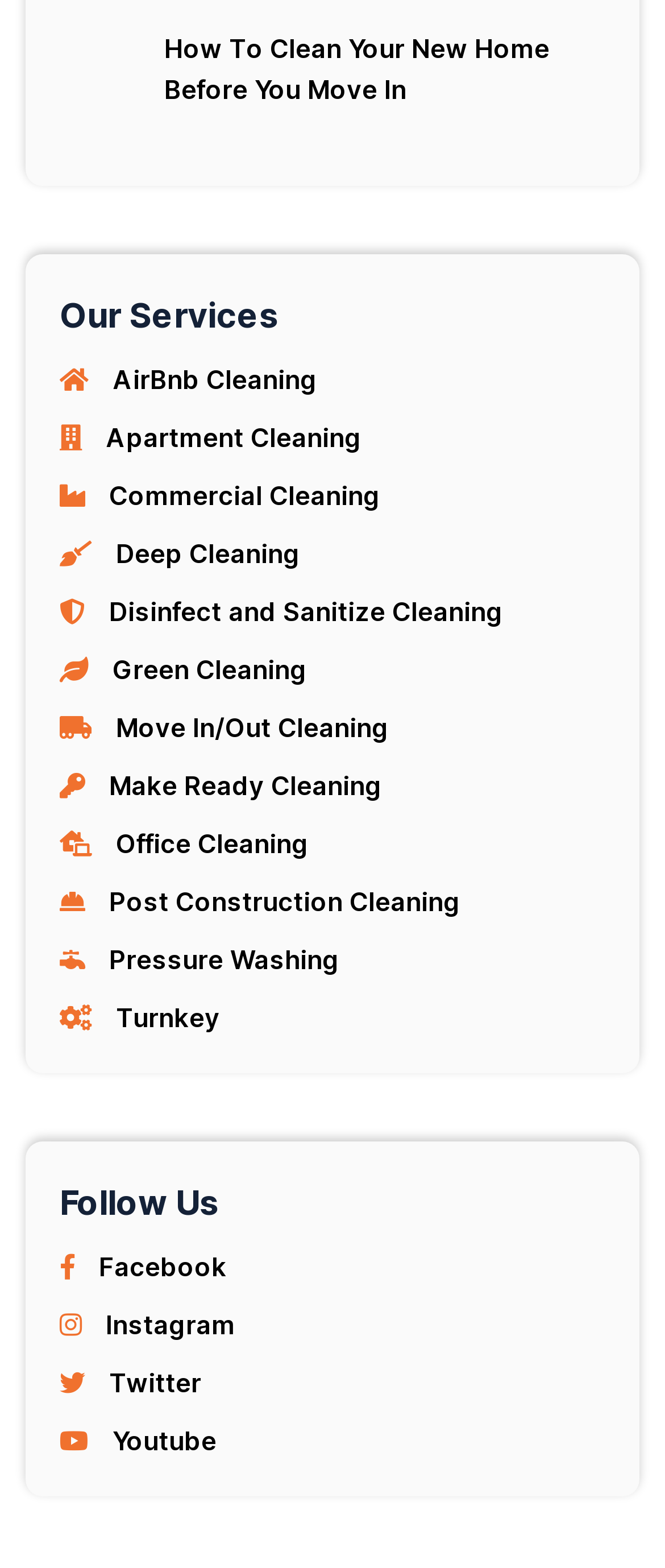Locate the bounding box coordinates of the element that should be clicked to fulfill the instruction: "Learn about Move In/Out Cleaning".

[0.09, 0.454, 0.585, 0.475]